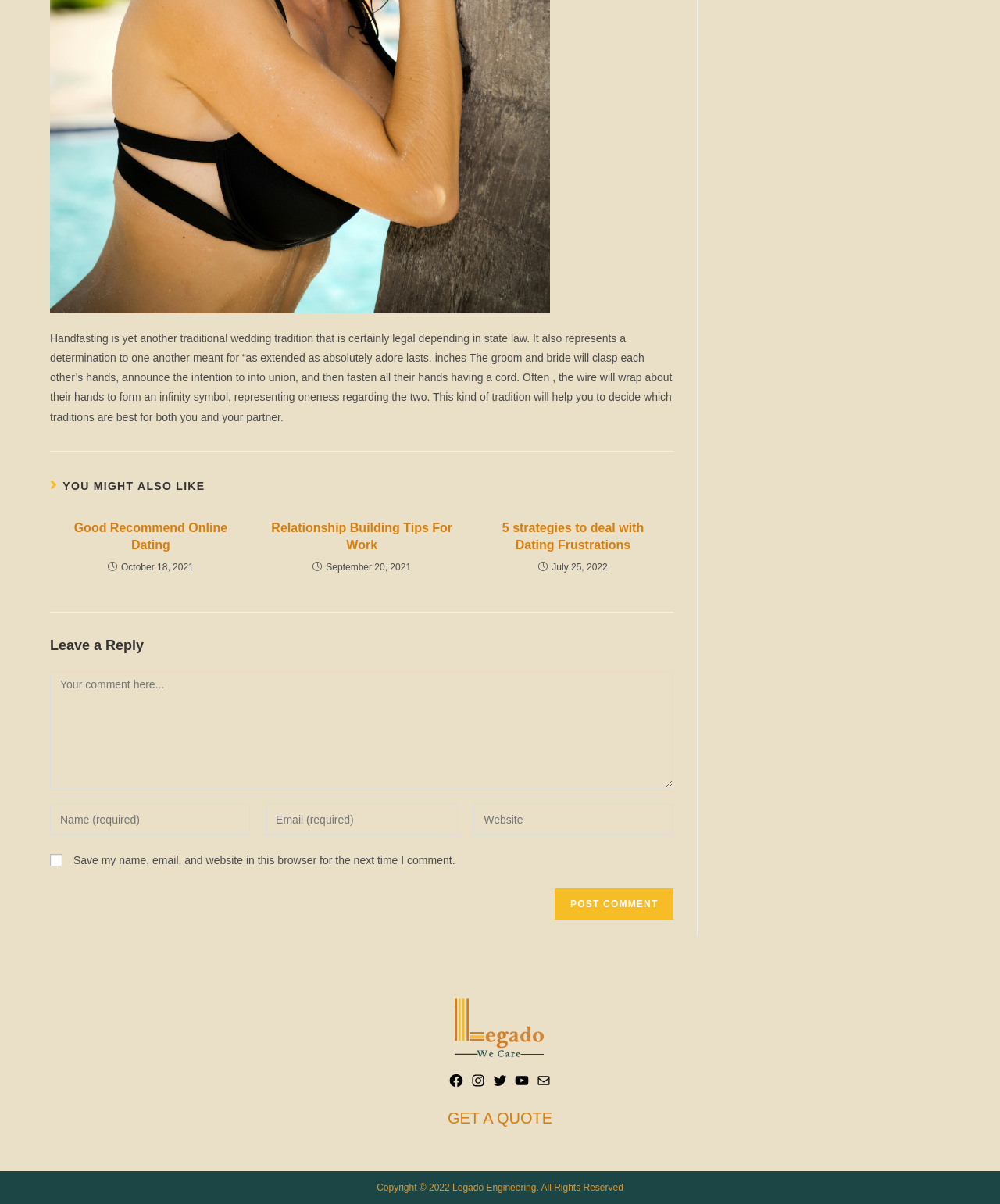Please determine the bounding box coordinates of the element's region to click for the following instruction: "Click the 'Good Recommend Online Dating' link".

[0.059, 0.432, 0.242, 0.461]